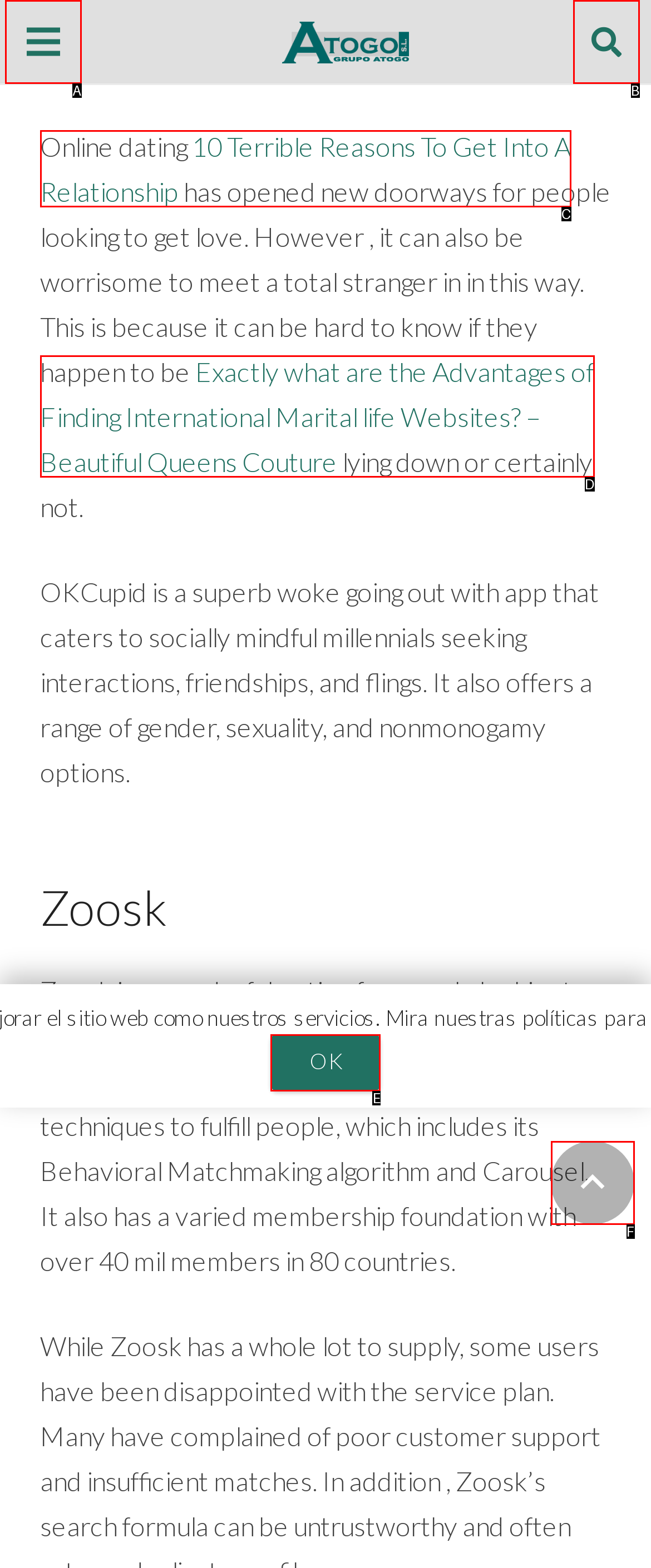Which HTML element fits the description: aria-label="Buscar"? Respond with the letter of the appropriate option directly.

B